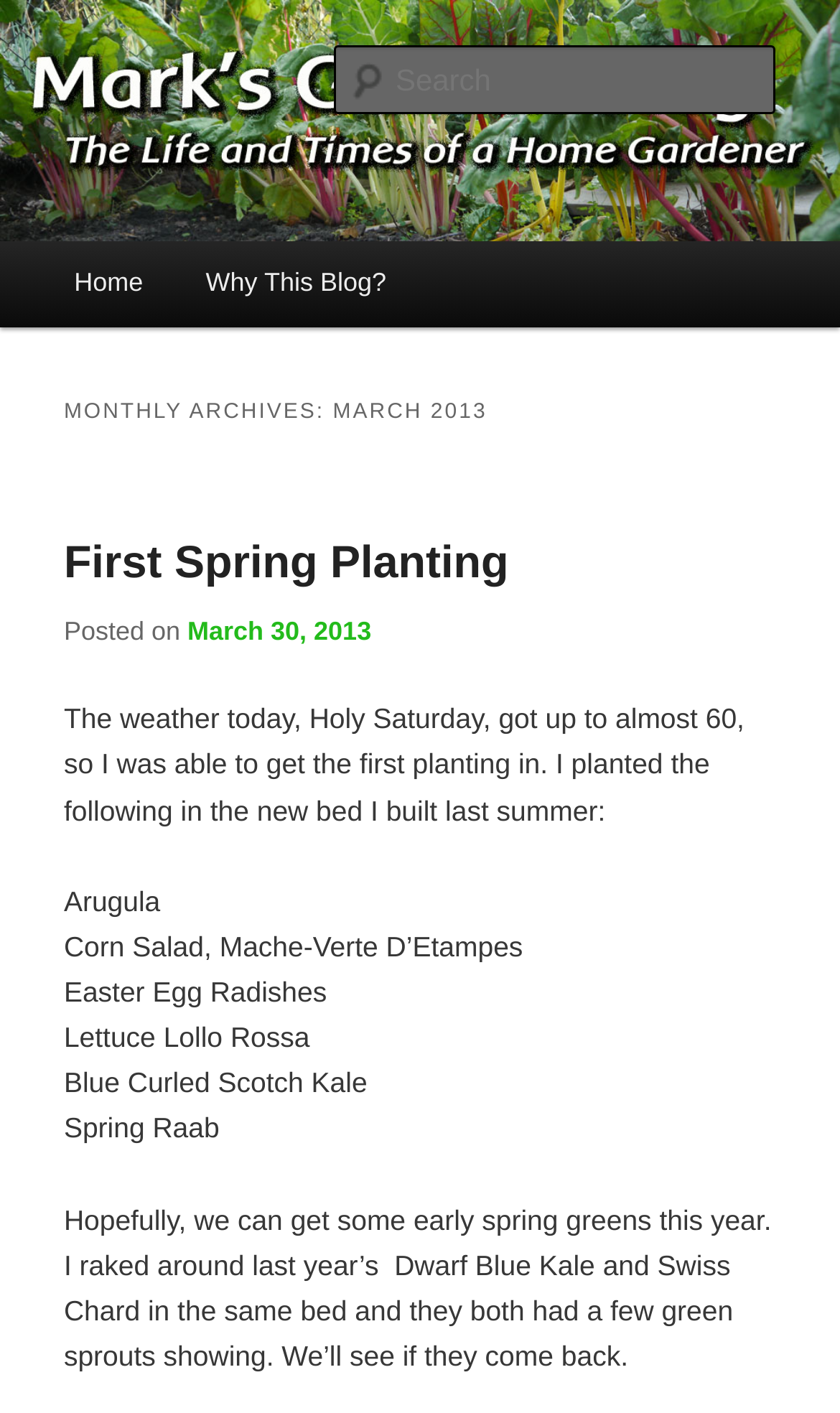Generate a detailed explanation of the webpage's features and information.

This webpage is Mark's Garden Blog, with the title "March | 2013 | Mark's Garden Blog" at the top. Below the title, there are two links, "Skip to primary content" and "Skip to secondary content", which are positioned at the top-left corner of the page.

The main content area is divided into two sections. On the left side, there is a menu section with a heading "Main menu" and several links, including "Home" and "Why This Blog?". Below the menu, there is a search box with a label "Search".

On the right side, there is a blog post section with a heading "MONTHLY ARCHIVES: MARCH 2013". The blog post is titled "First Spring Planting" and has a link to the post. Below the title, there is a paragraph of text describing the weather and the author's gardening activities. The text is followed by a list of items planted, including Arugula, Corn Salad, Easter Egg Radishes, and others.

At the top-right corner of the page, there is a logo image with the text "Mark's Garden Blog". There is also a link to the blog's homepage with the same text.